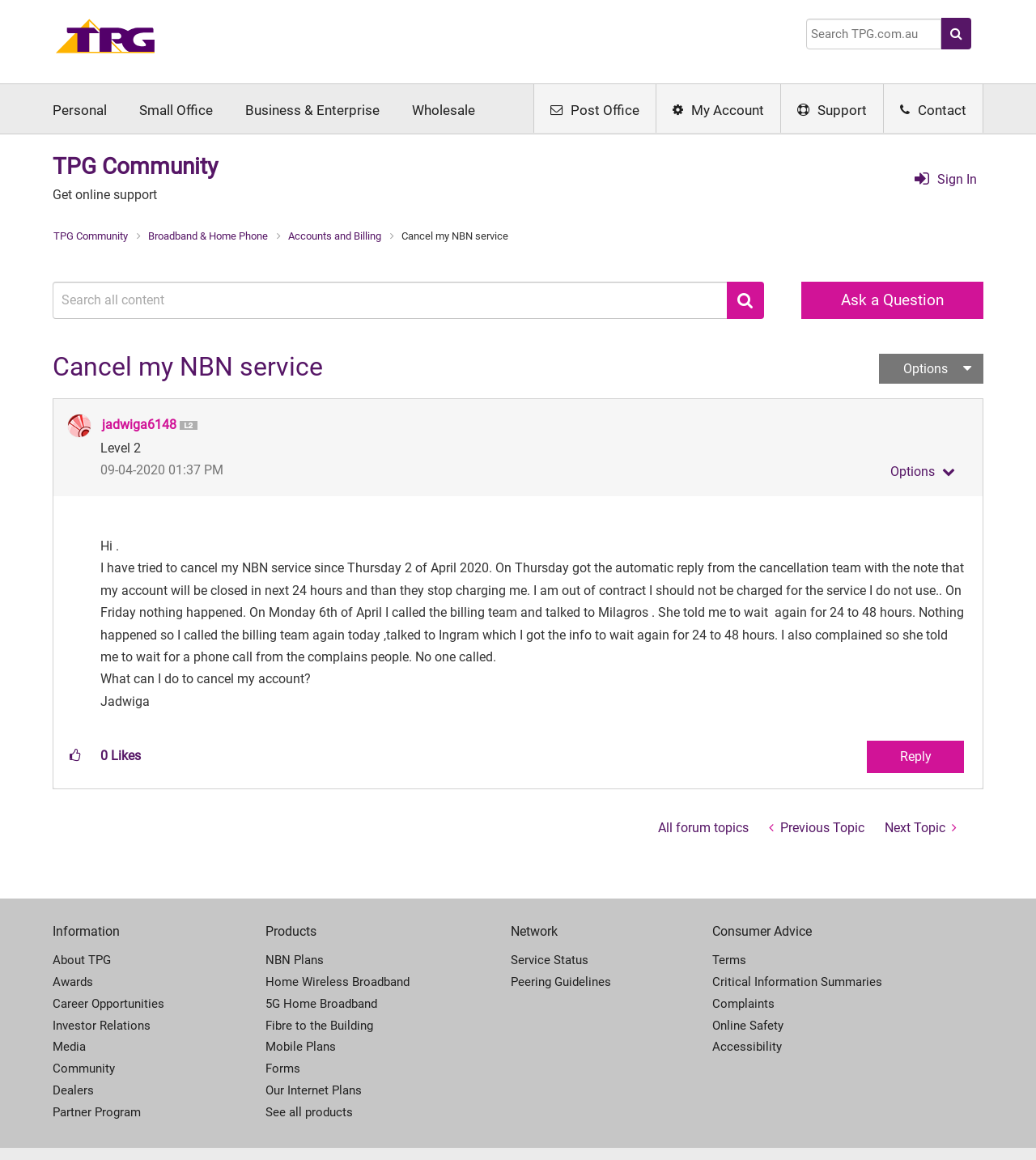Could you provide the bounding box coordinates for the portion of the screen to click to complete this instruction: "Search for something"?

[0.778, 0.016, 0.909, 0.043]